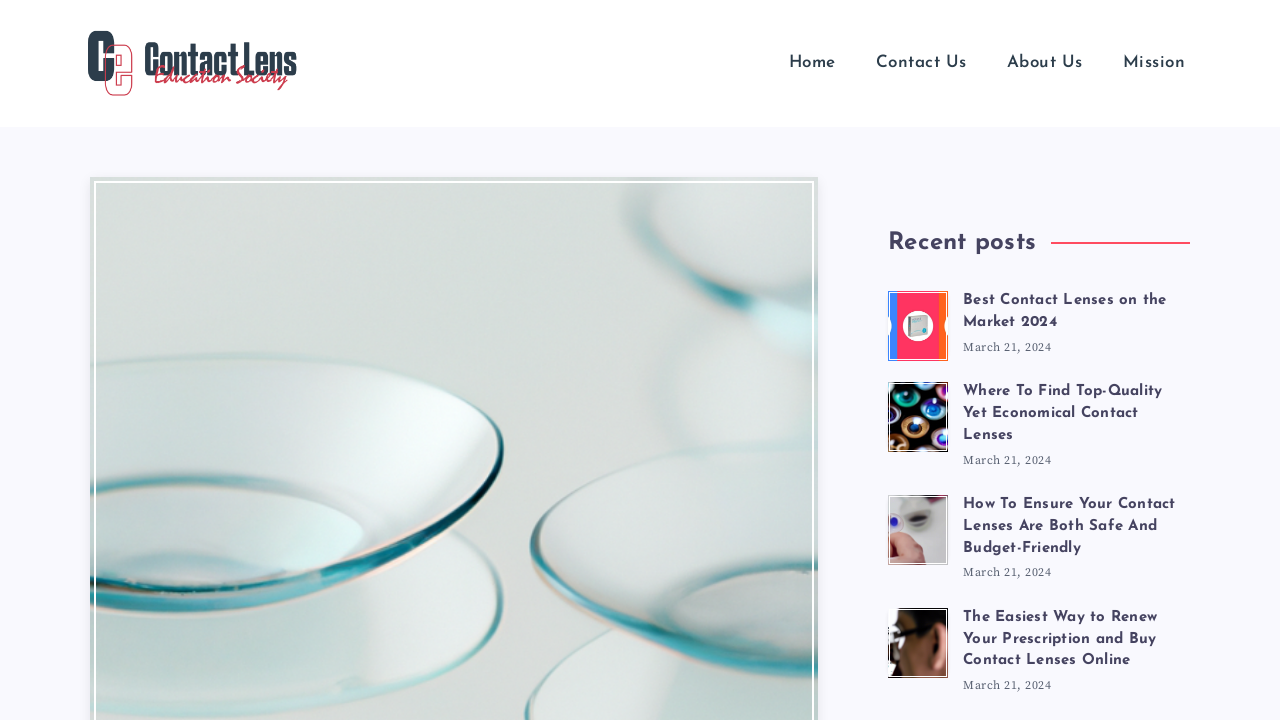What is the title of the first recent post?
Please use the image to deliver a detailed and complete answer.

I looked at the link elements under the first article element and found that the text of the link is 'Best Contact Lenses on the Market 2024'. This suggests that the title of the first recent post is 'Best Contact Lenses on the Market 2024'.